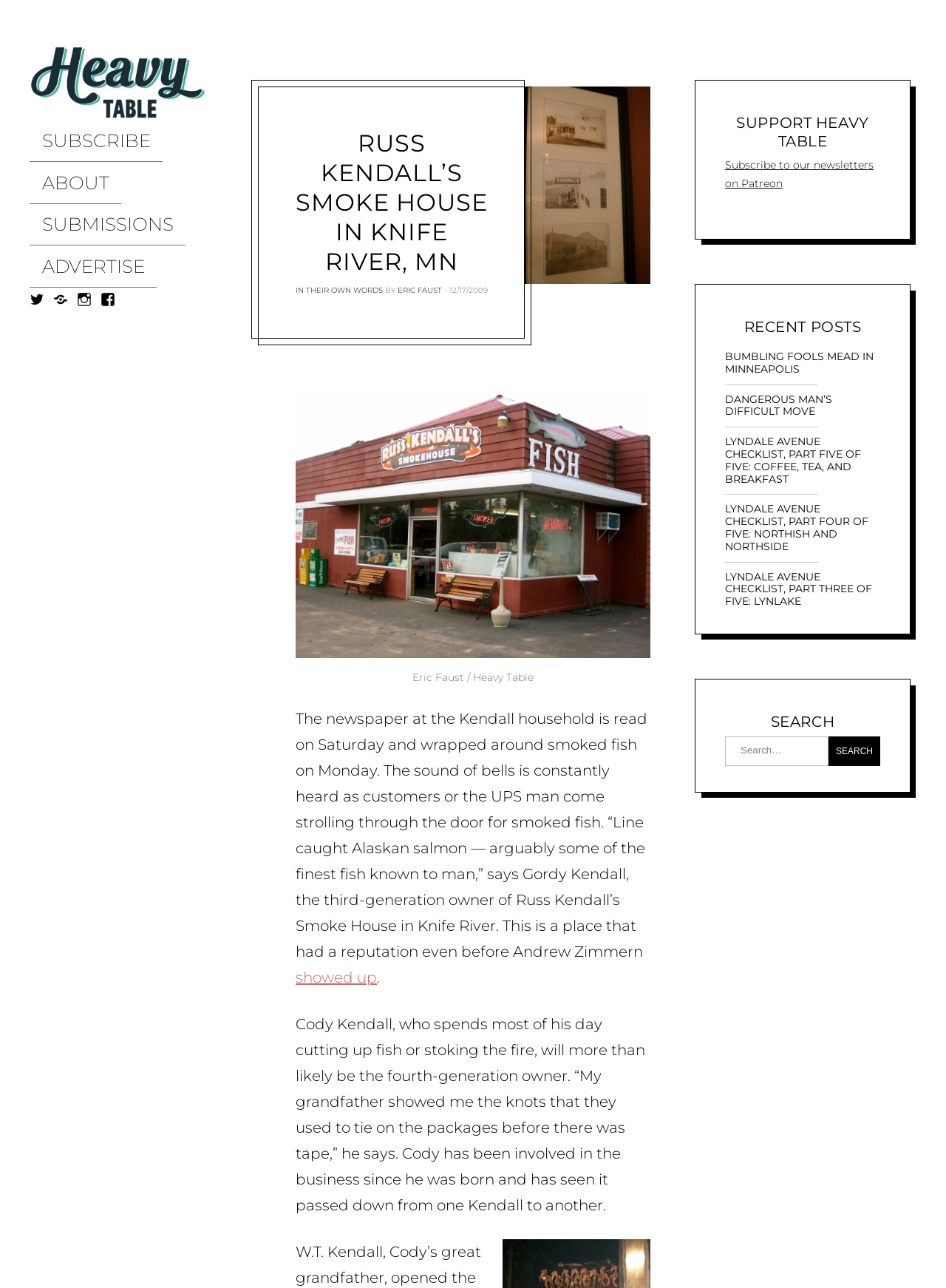What is the headline of the webpage?

RUSS KENDALL’S SMOKE HOUSE IN KNIFE RIVER, MN